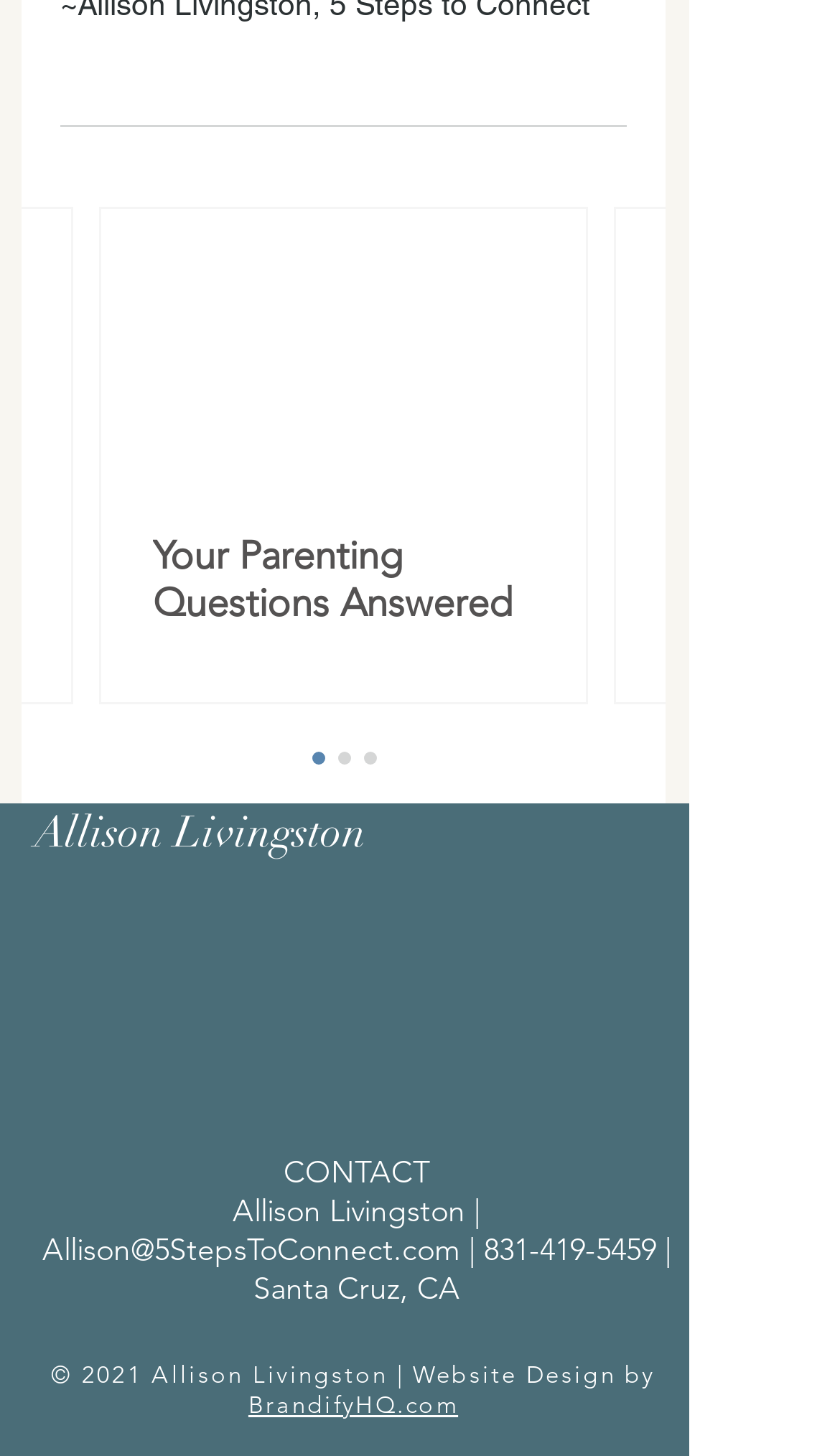Who designed the website?
Answer with a single word or phrase, using the screenshot for reference.

BrandifyHQ.com